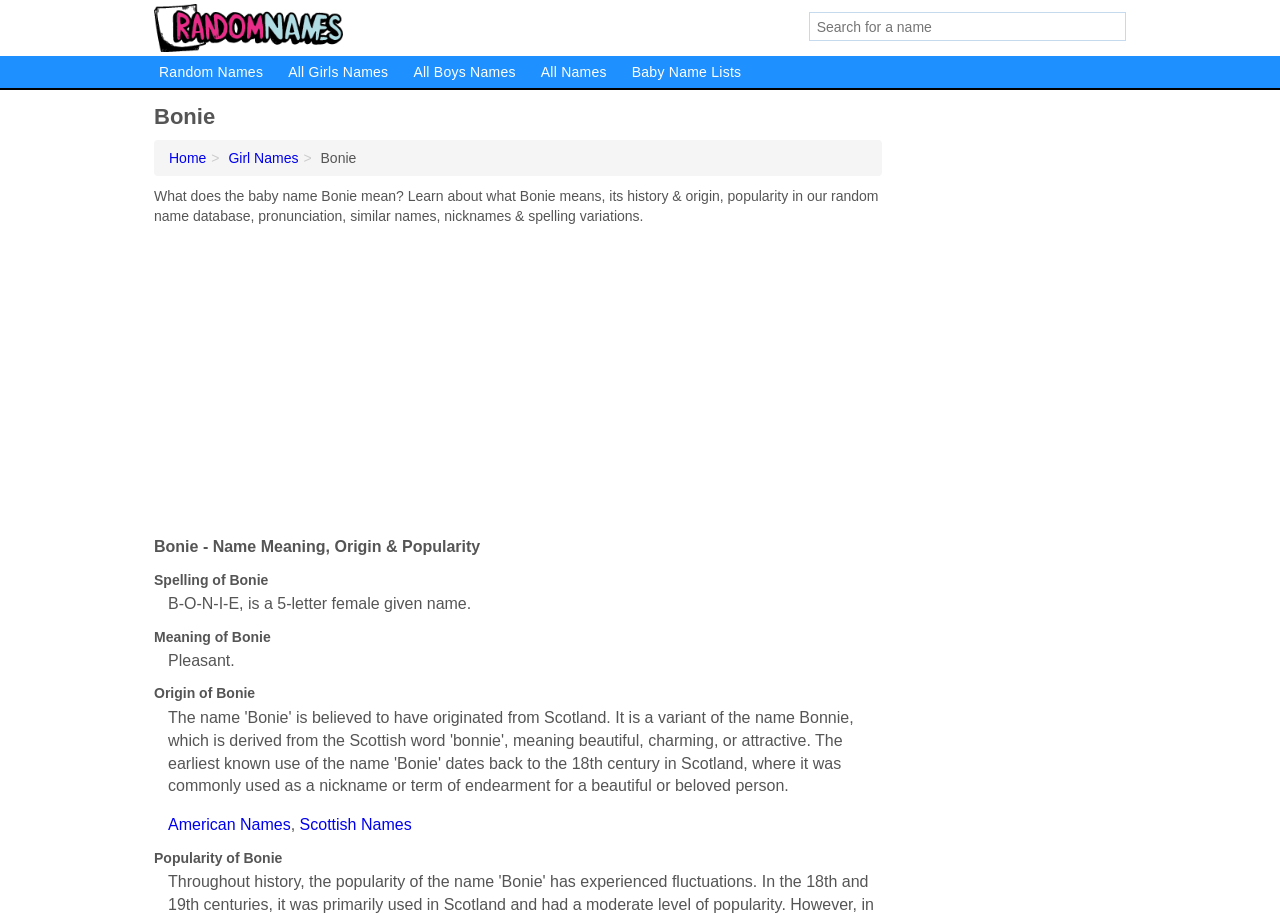Find the bounding box coordinates of the area that needs to be clicked in order to achieve the following instruction: "Learn about American Names". The coordinates should be specified as four float numbers between 0 and 1, i.e., [left, top, right, bottom].

[0.131, 0.892, 0.227, 0.911]